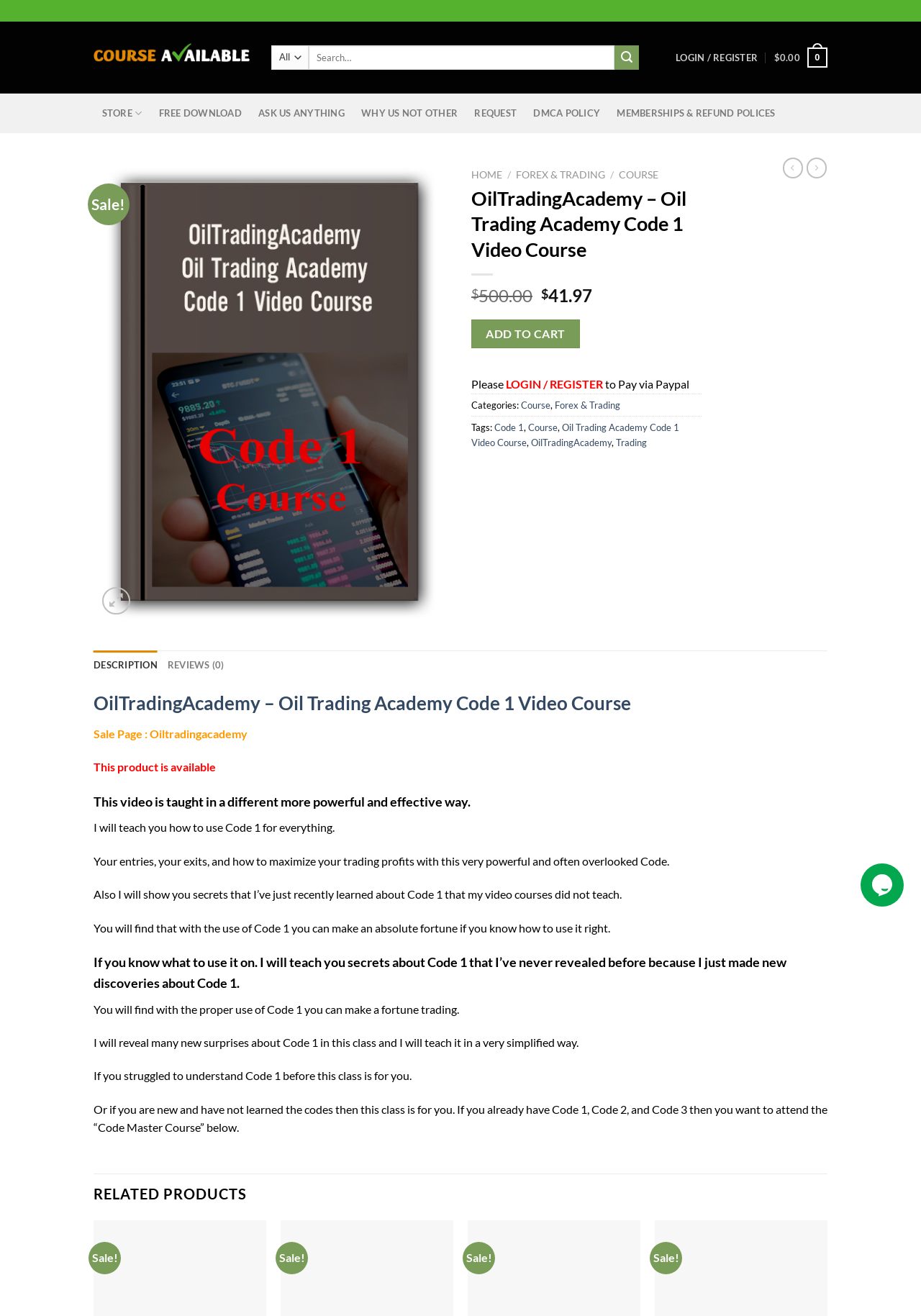What is the purpose of the 'ADD TO CART' button?
Use the image to answer the question with a single word or phrase.

To add the course to the cart